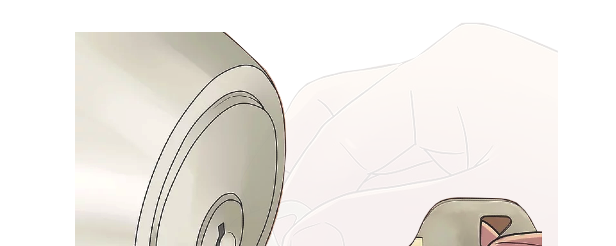What is the purpose of the image?
Based on the content of the image, thoroughly explain and answer the question.

The image serves as a visual representation of the lock bumping technique, highlighting how a specially cut bump key is inserted into the lock cylinder, and the caption emphasizes the need for awareness and preventive measures against this method of unauthorized entry.